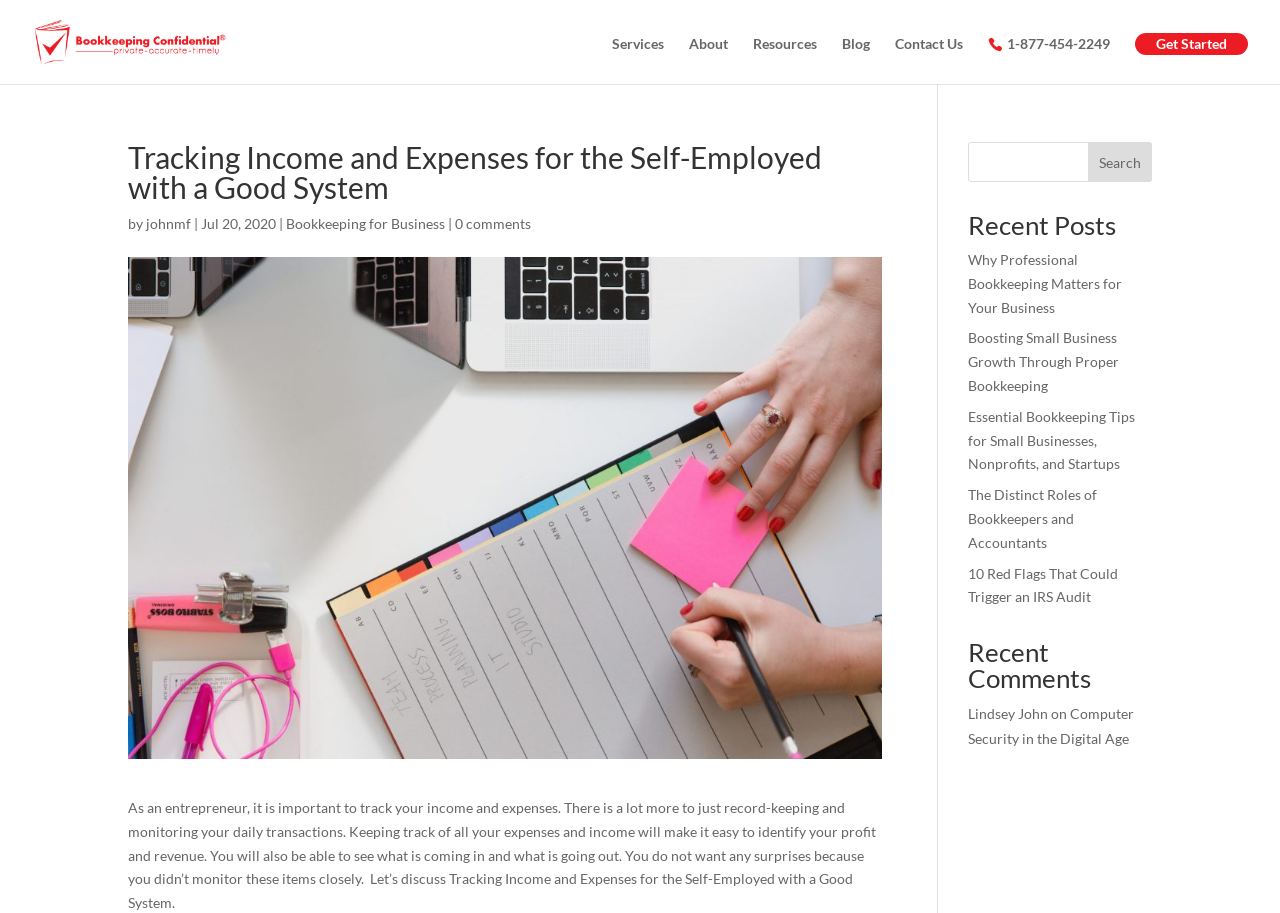Can you show the bounding box coordinates of the region to click on to complete the task described in the instruction: "Check the 'Recent Posts' section"?

[0.756, 0.232, 0.9, 0.272]